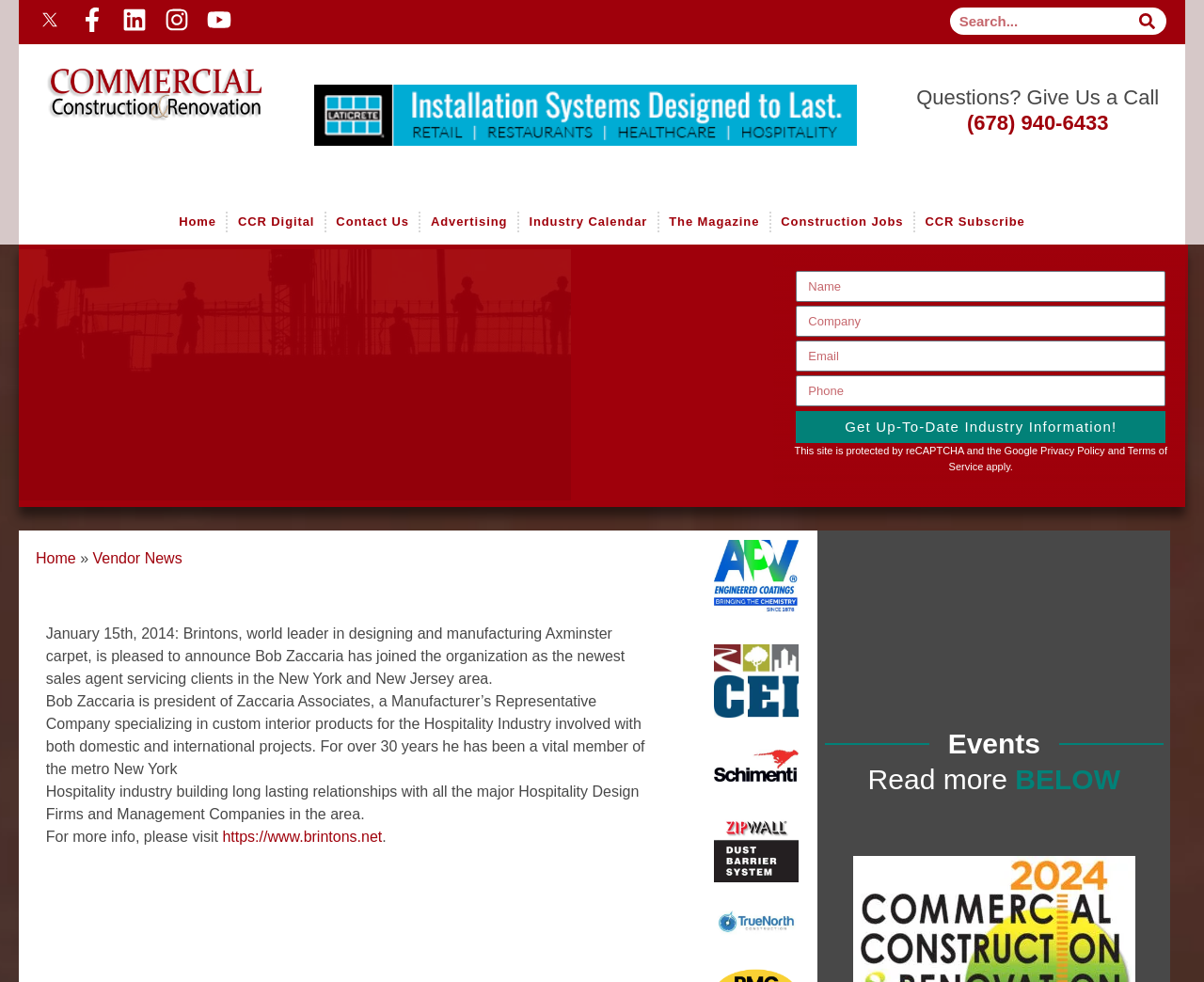Provide a one-word or brief phrase answer to the question:
What is the profession of Bob Zaccaria?

President of Zaccaria Associates